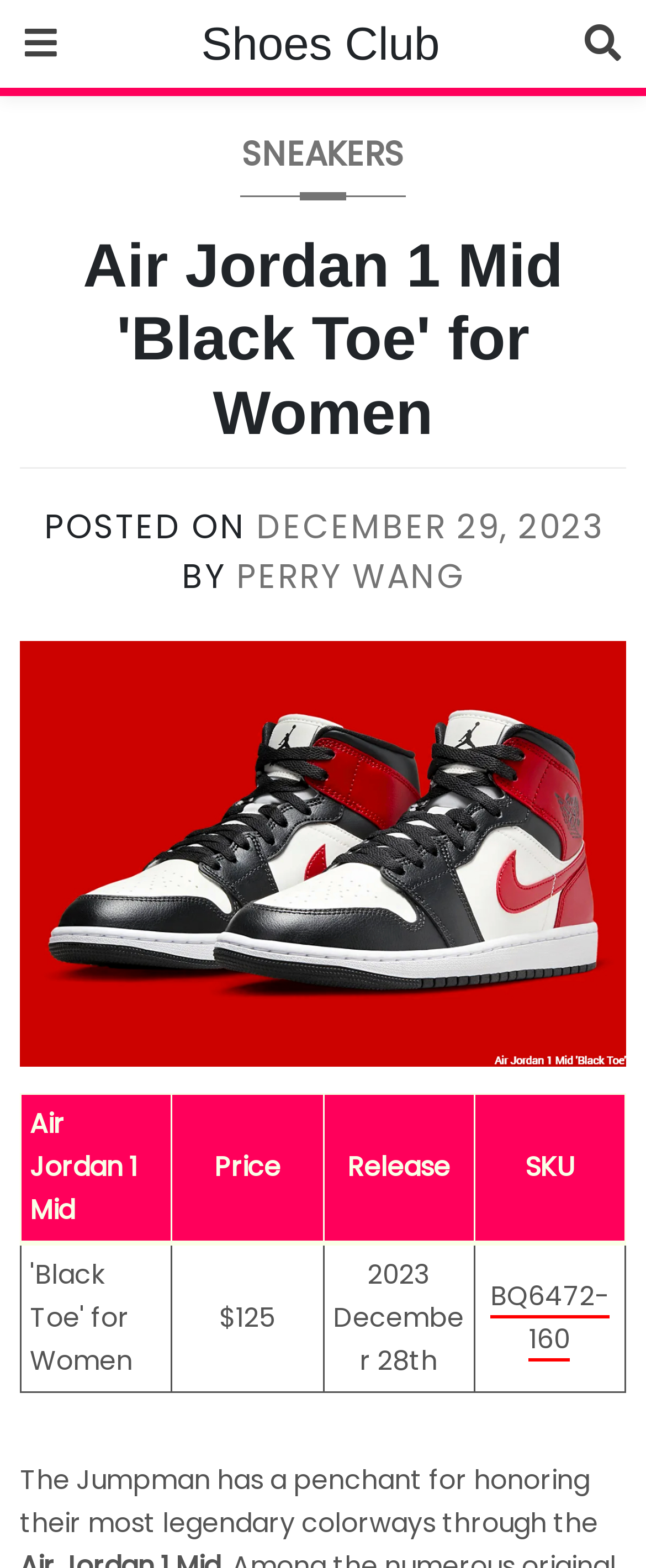Provide an in-depth description of the elements and layout of the webpage.

The webpage is about the Air Jordan 1 Mid 'Black Toe' for Women, a new version of the shoe exclusively available in women's sizes. At the top left, there is a link with a shopping cart icon, and next to it, a link to "Shoes Club". On the top right, there is a link with a search icon. 

Below these links, there is a header section with a heading that matches the title of the webpage. Underneath, there is a section with the post date, "DECEMBER 29, 2023", and the author, "PERRY WANG". 

To the right of this section, there is a large image of the Air Jordan 1 Mid toebox/mudguard. Below the image, there is a table with four columns: "Air Jordan 1 Mid", "Price", "Release", and "SKU". The table has two rows, with the first row containing the column headers and the second row containing the specific details of the shoe, including the price, release date, and SKU.

Below the table, there is a paragraph of text that discusses the Jumpman brand's tendency to honor their most legendary colorways.